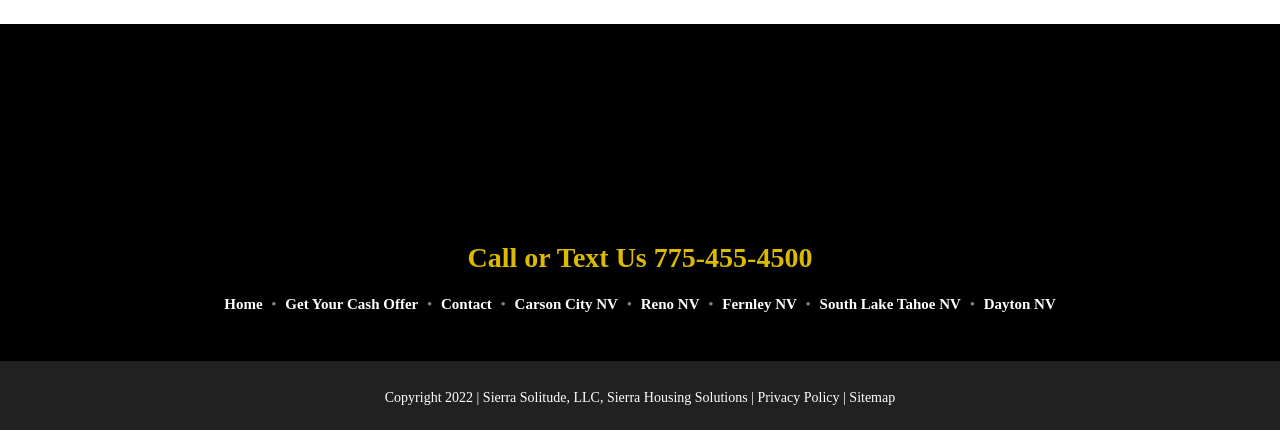How many links are in the footer?
Look at the webpage screenshot and answer the question with a detailed explanation.

The number of links in the footer is obtained by counting the link elements with the text 'Sierra Housing Solutions', 'Privacy Policy', 'Sitemap', and 'Copyright 2022 | Sierra Solitude, LLC,'.